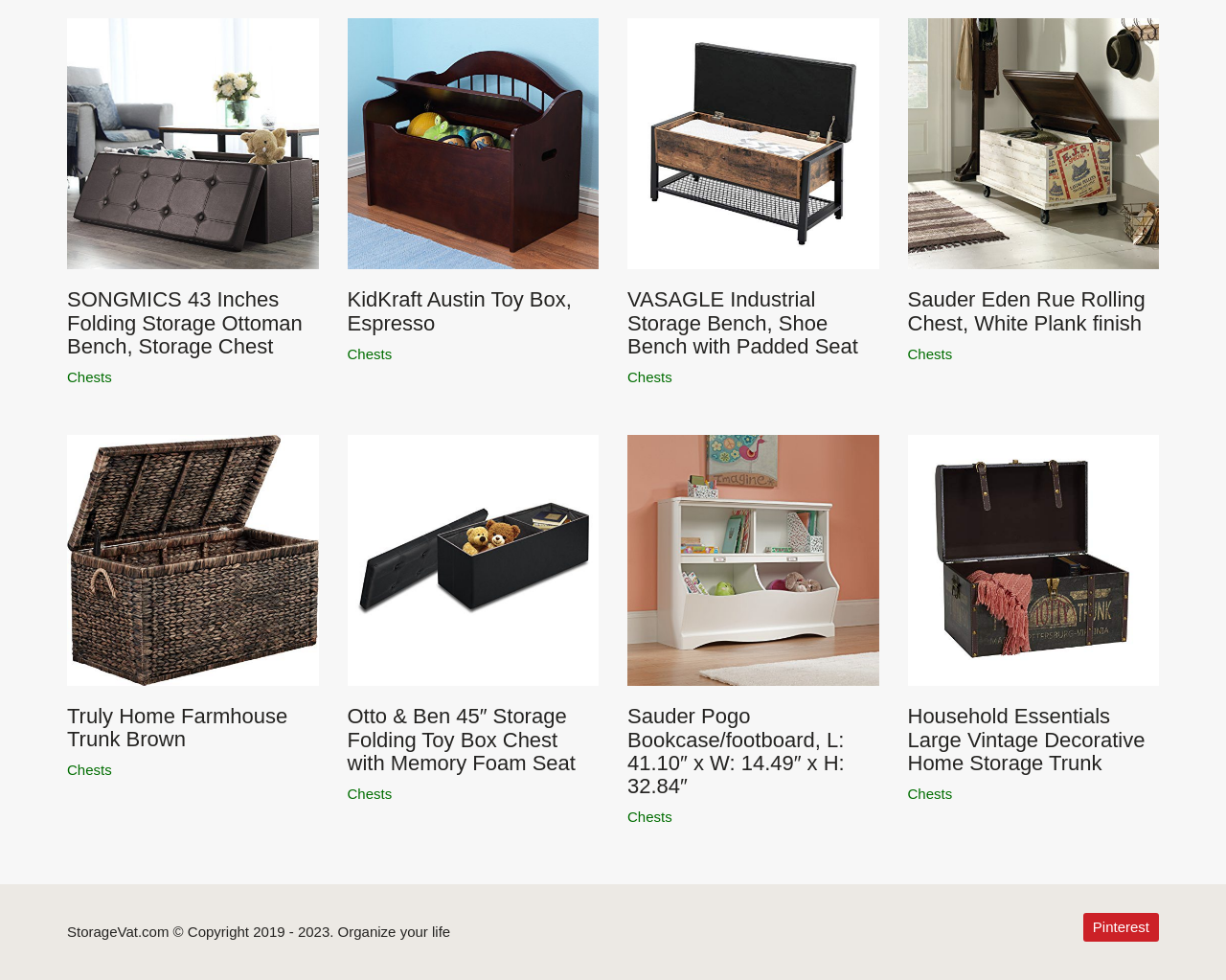Please identify the bounding box coordinates of the element I should click to complete this instruction: 'Check Pinterest'. The coordinates should be given as four float numbers between 0 and 1, like this: [left, top, right, bottom].

[0.883, 0.931, 0.945, 0.96]